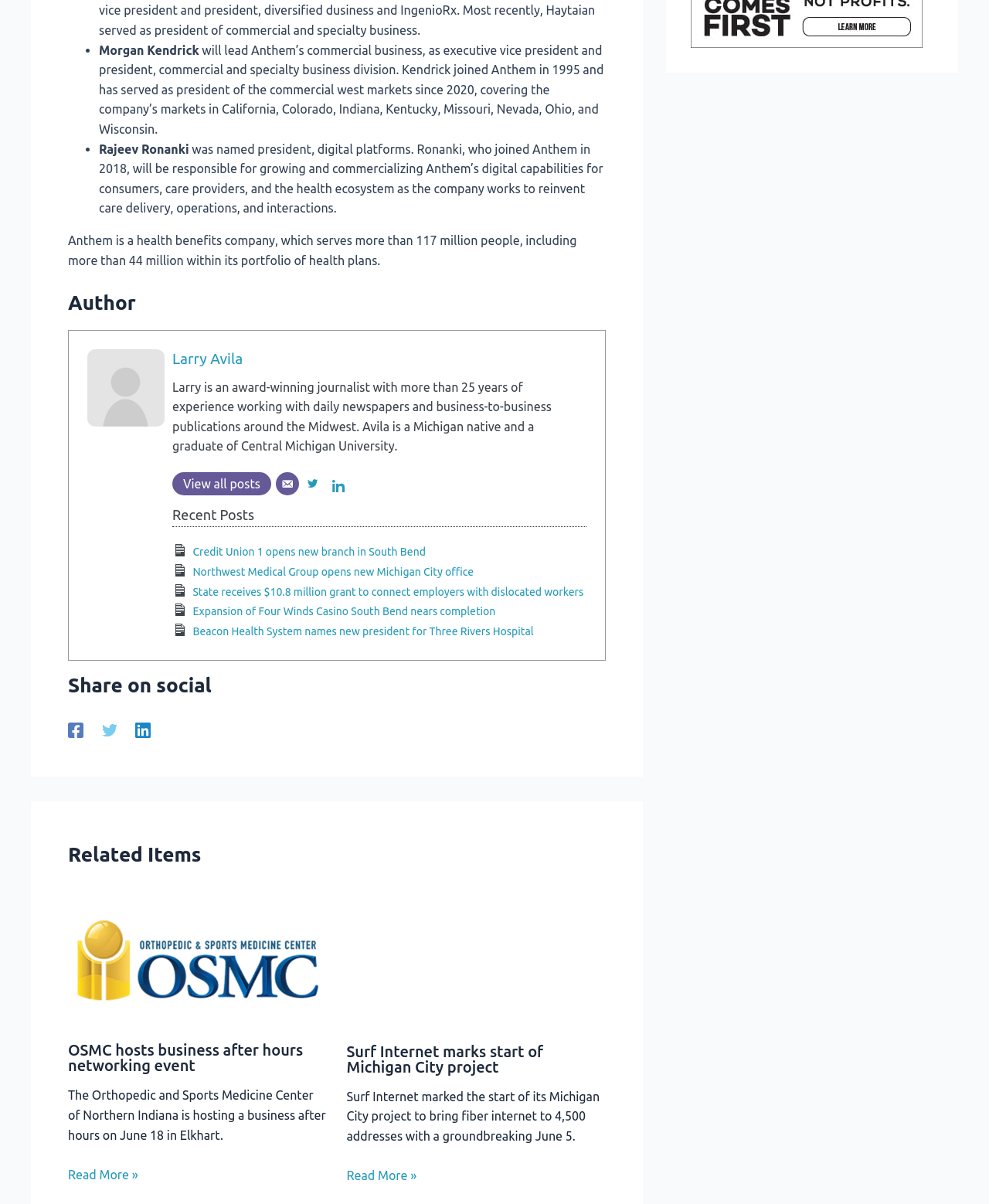Find the bounding box coordinates of the clickable region needed to perform the following instruction: "Read more about Credit Union 1 opens new branch in South Bend". The coordinates should be provided as four float numbers between 0 and 1, i.e., [left, top, right, bottom].

[0.195, 0.453, 0.43, 0.464]